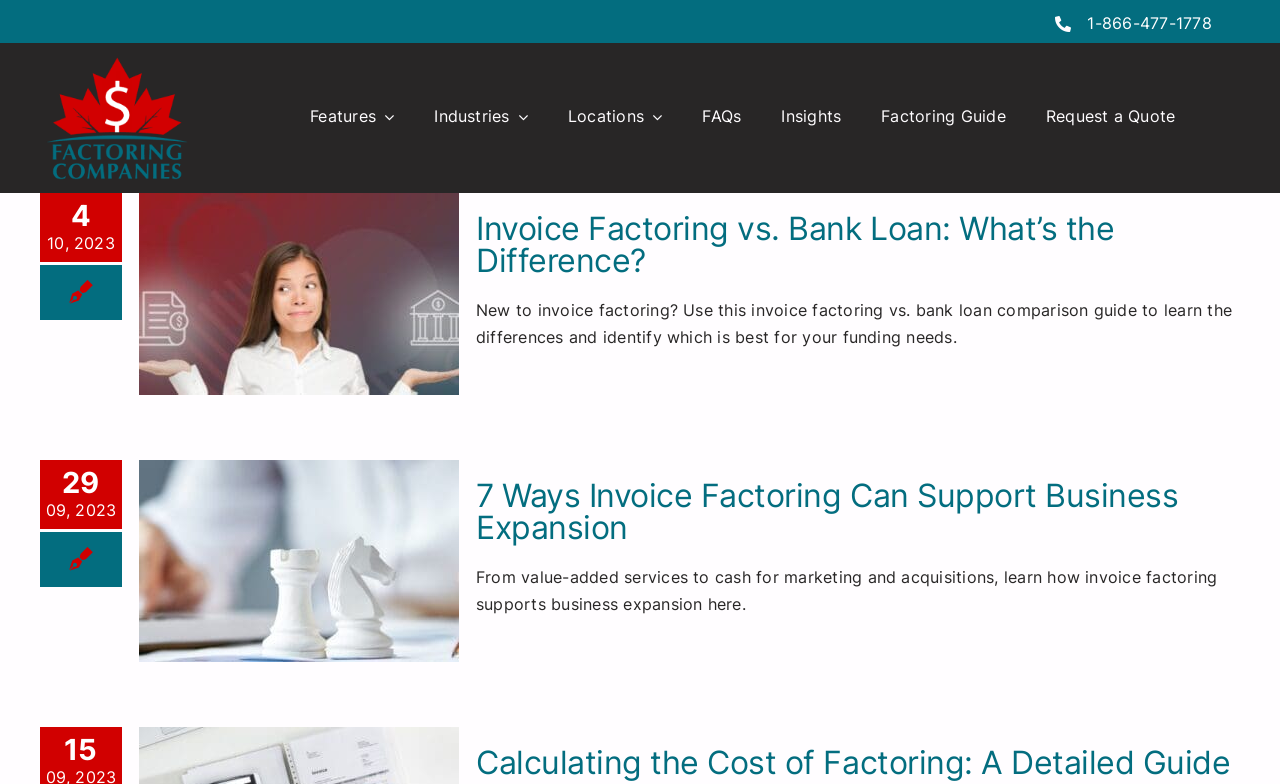Determine the coordinates of the bounding box for the clickable area needed to execute this instruction: "Call the phone number".

[0.85, 0.017, 0.947, 0.042]